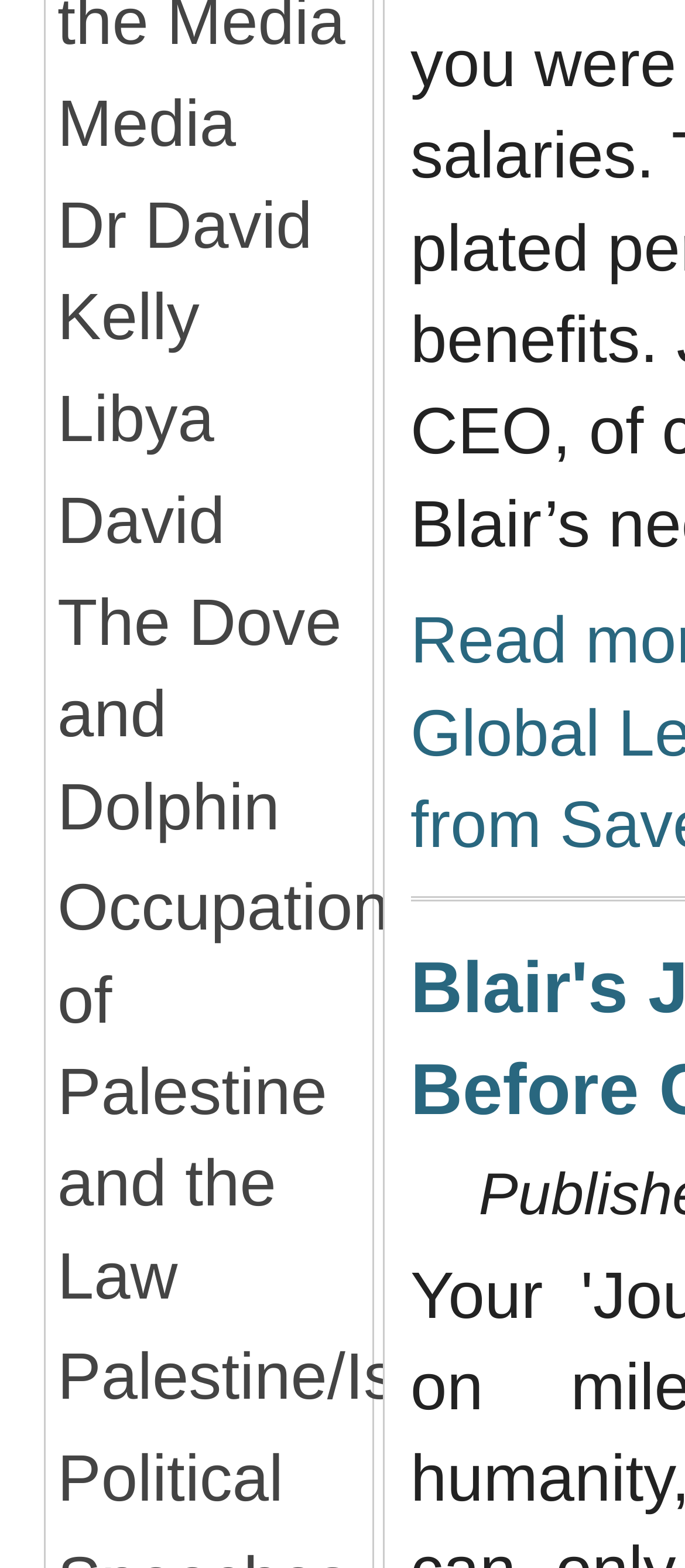Locate the bounding box coordinates of the item that should be clicked to fulfill the instruction: "view the Sitemap".

None